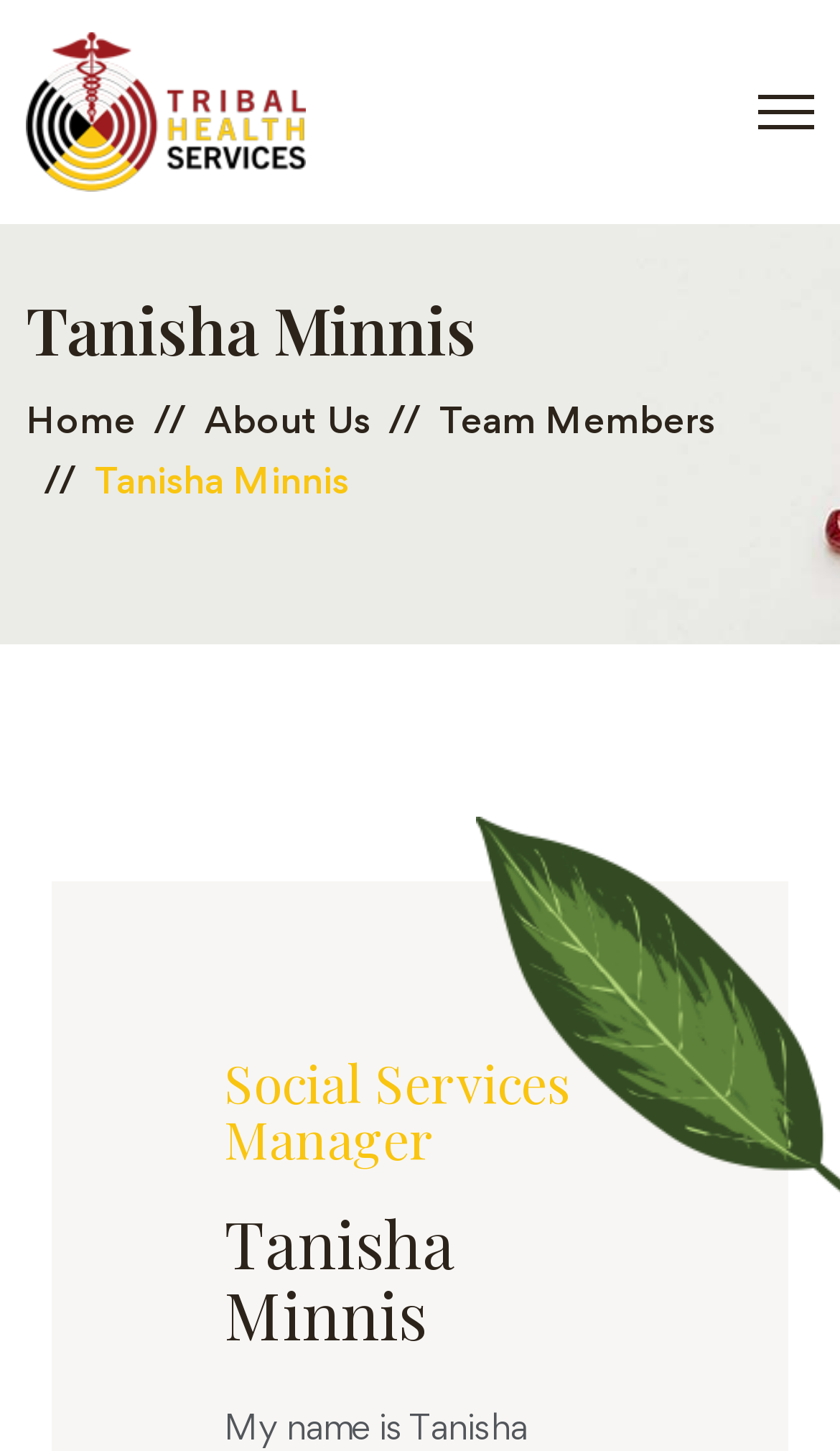What is the name of the organization associated with this webpage?
Using the image provided, answer with just one word or phrase.

Mashantucket Pequot Tribal Health